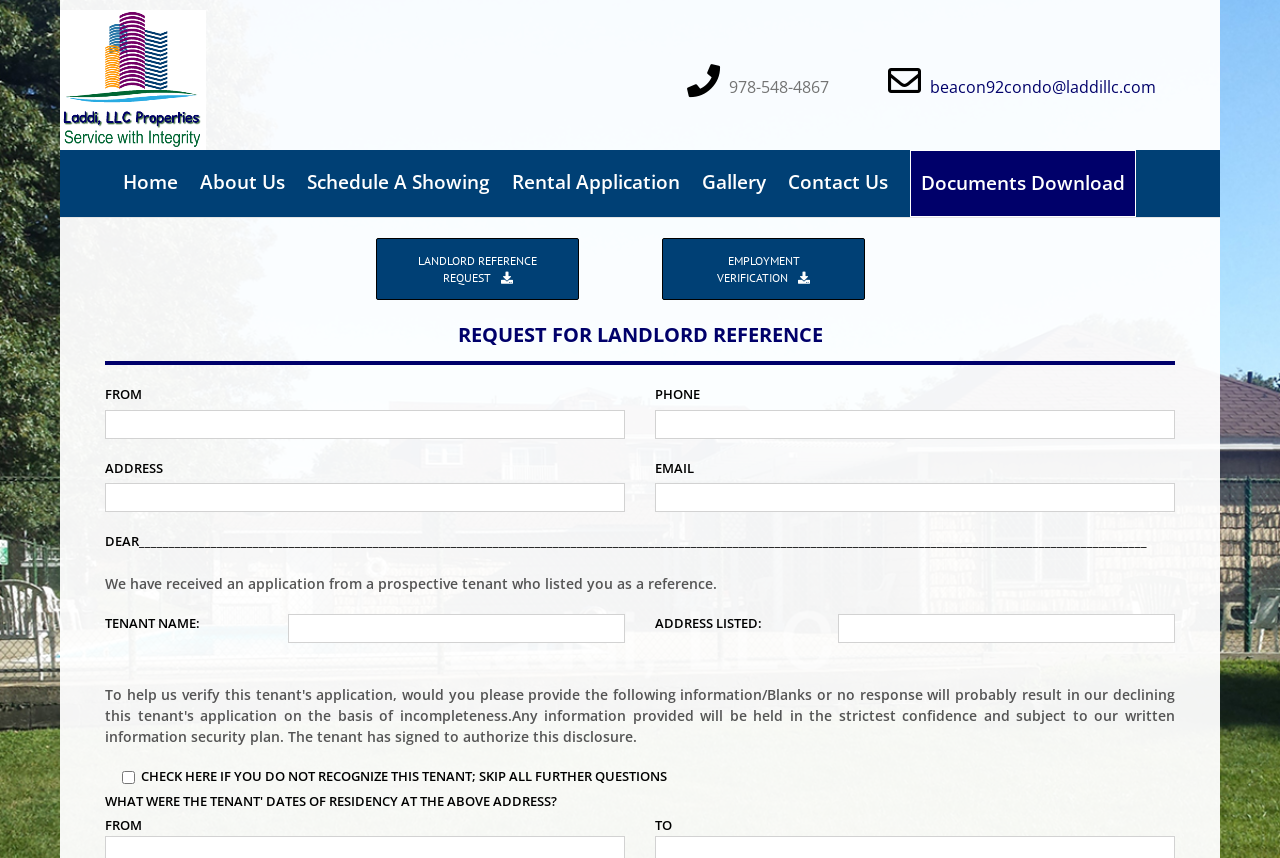What is the purpose of the checkbox?
Using the image, answer in one word or phrase.

To indicate not recognizing the tenant